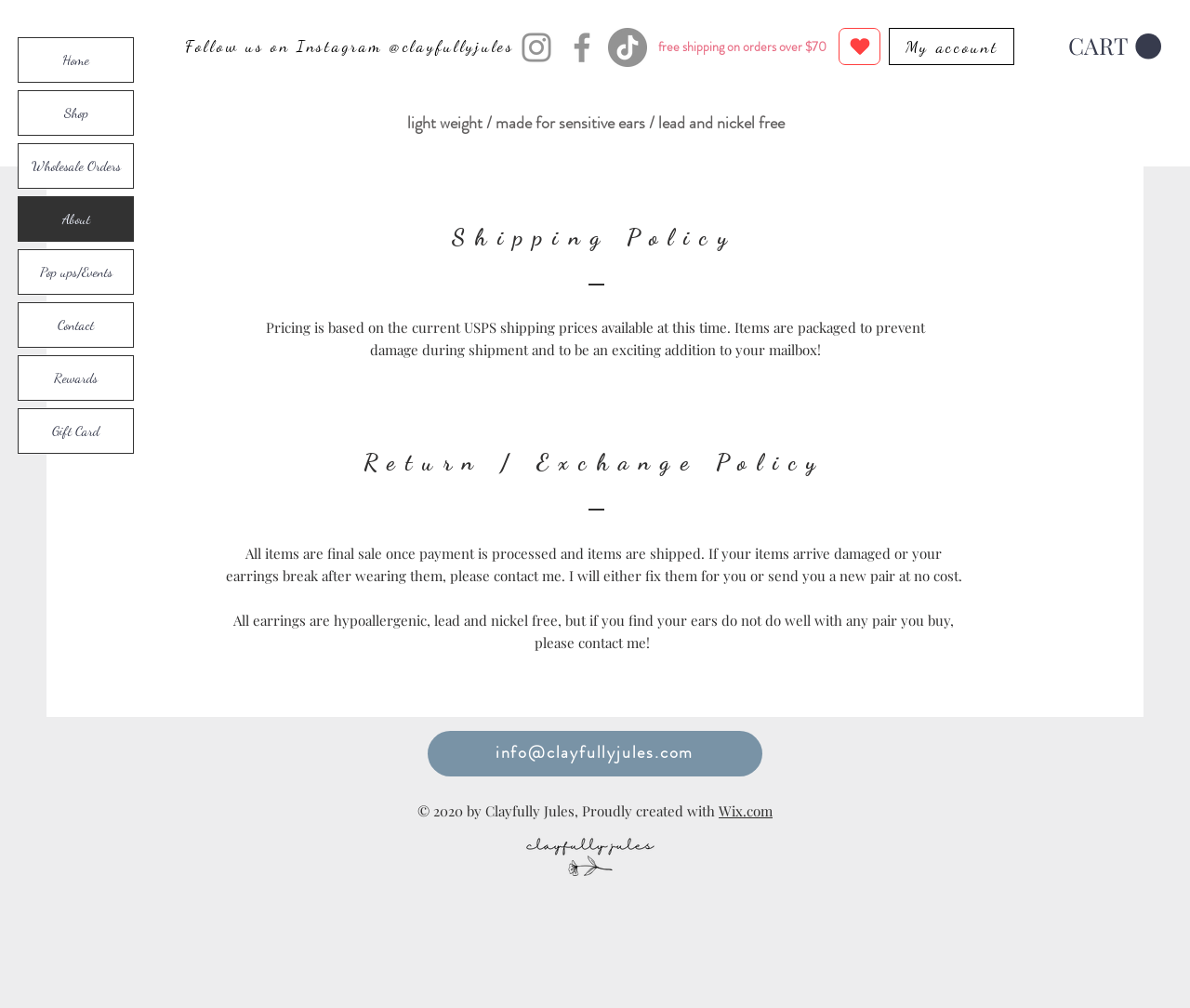Please identify the bounding box coordinates of the element's region that needs to be clicked to fulfill the following instruction: "Read Shipping Policy". The bounding box coordinates should consist of four float numbers between 0 and 1, i.e., [left, top, right, bottom].

[0.266, 0.218, 0.734, 0.249]